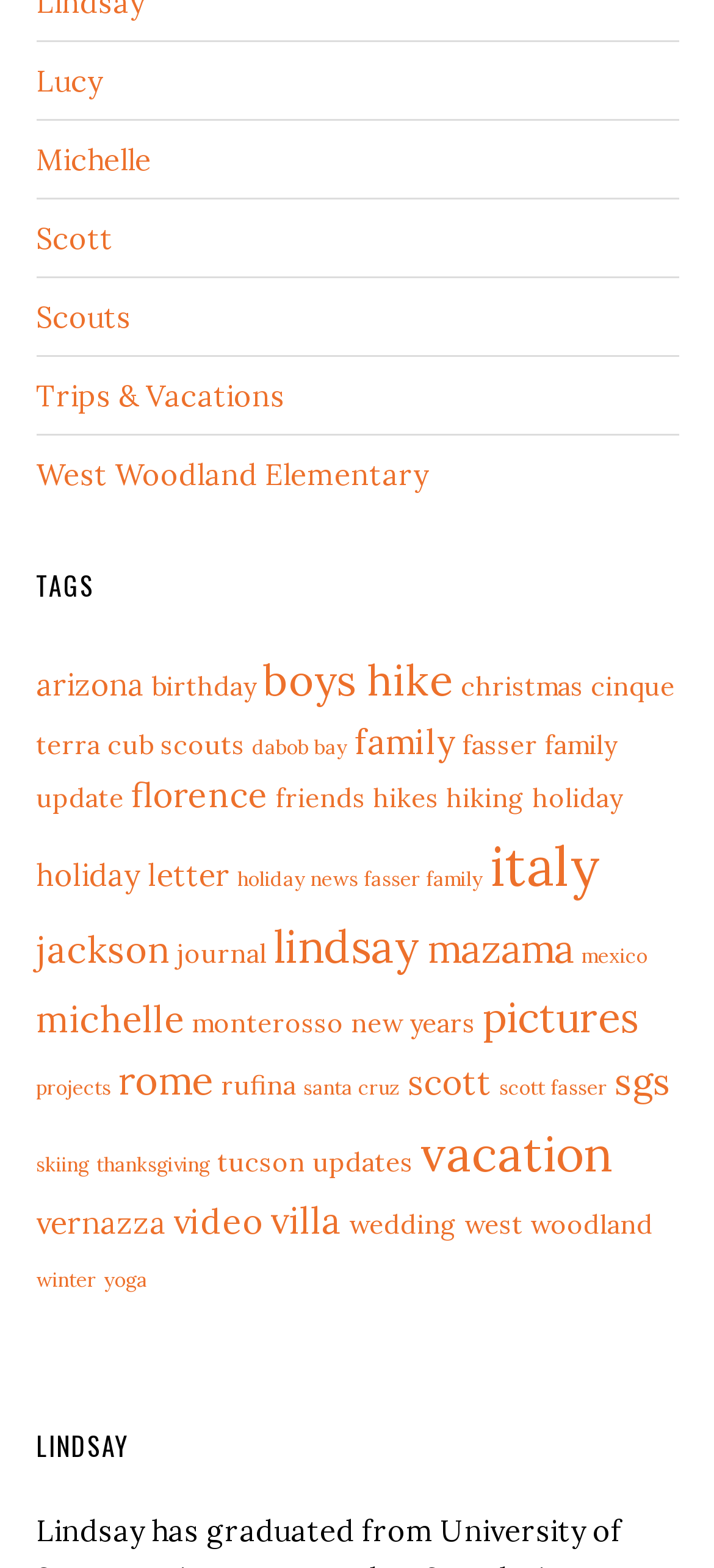Show the bounding box coordinates of the element that should be clicked to complete the task: "Check out the Lindsay section".

[0.05, 0.913, 0.95, 0.932]